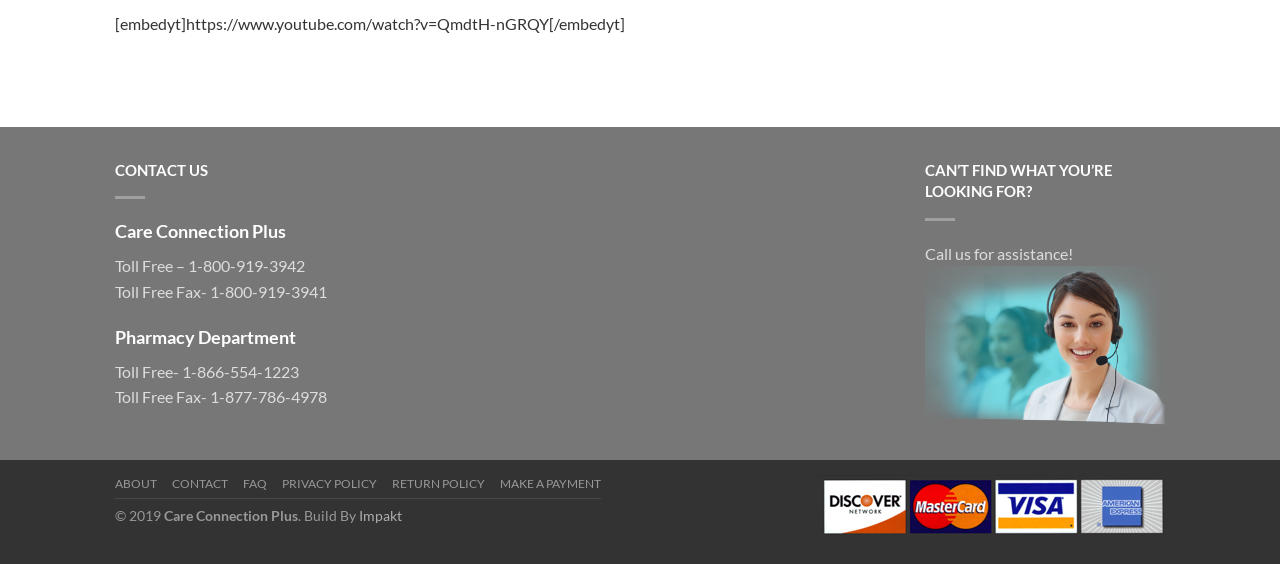Determine the bounding box coordinates of the clickable region to execute the instruction: "Visit the Austin vape and smoke Team page". The coordinates should be four float numbers between 0 and 1, denoted as [left, top, right, bottom].

None